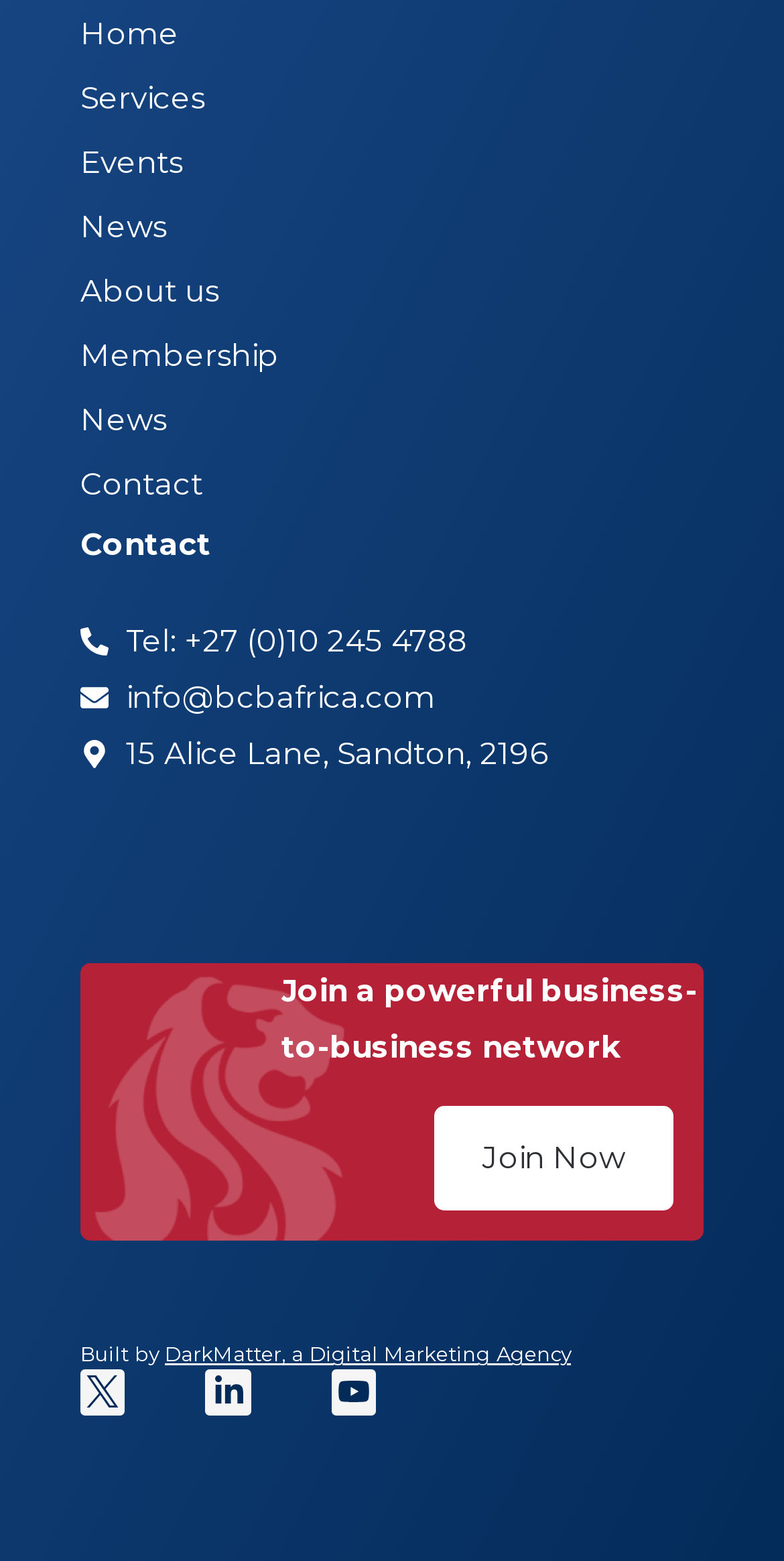Could you indicate the bounding box coordinates of the region to click in order to complete this instruction: "Contact us via email".

[0.103, 0.429, 0.897, 0.465]